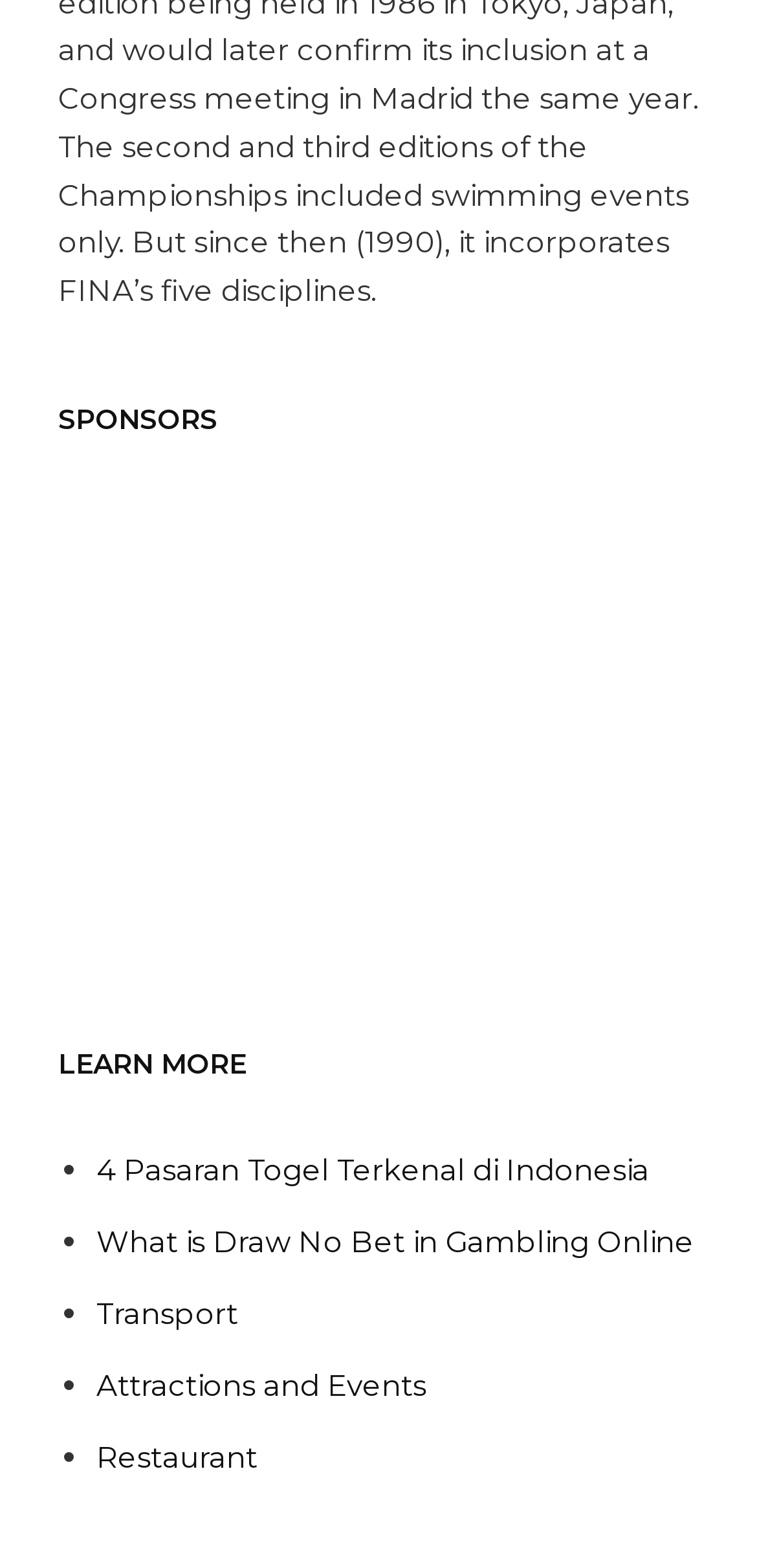Give a one-word or one-phrase response to the question: 
How many list markers are there under 'LEARN MORE'?

4